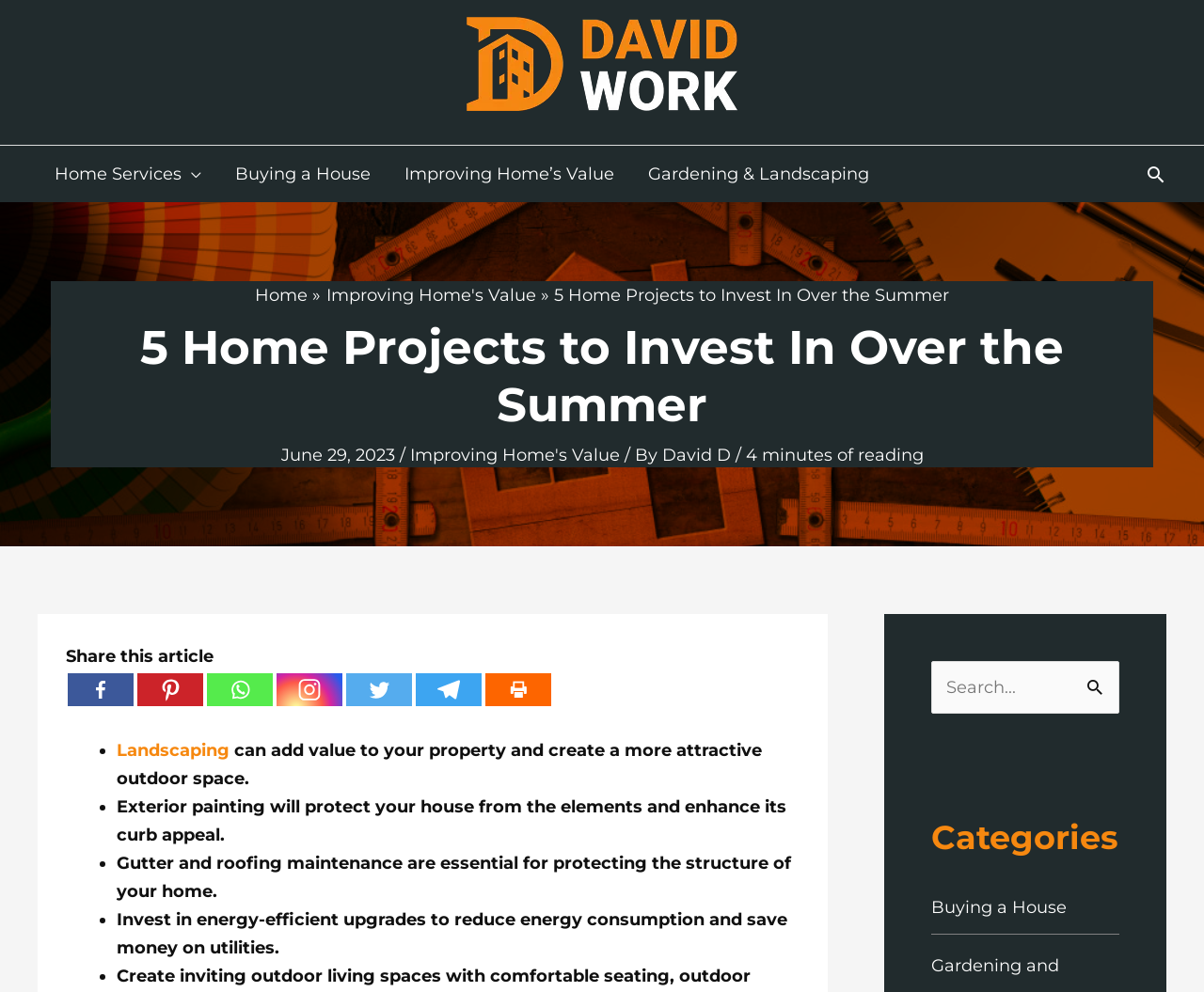Use the details in the image to answer the question thoroughly: 
What is the author of the article?

The author of the article can be found by looking at the text next to the '/' symbol, which is 'By David D'.